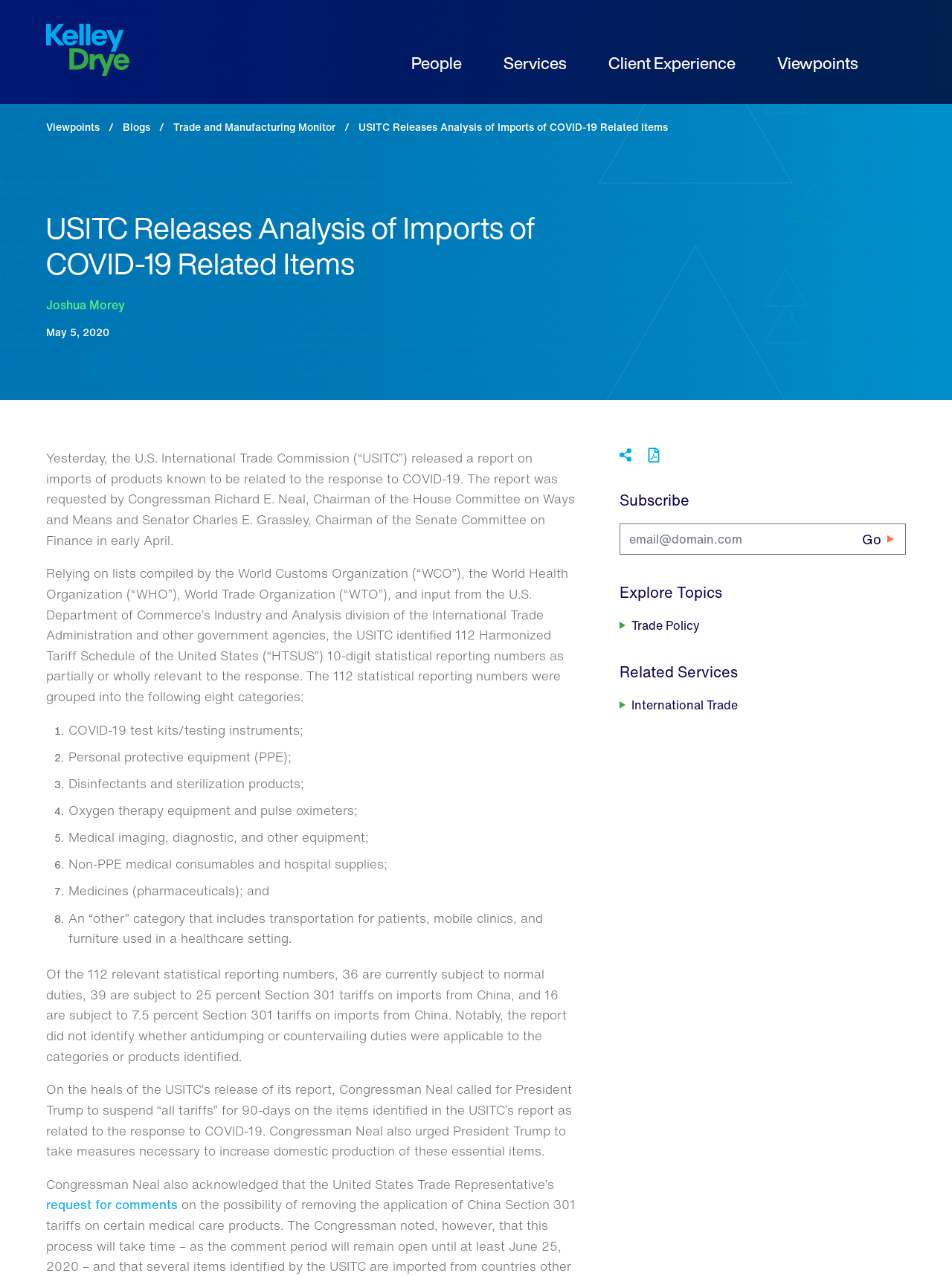Find and provide the bounding box coordinates for the UI element described with: "Trade and Manufacturing Monitor".

[0.182, 0.093, 0.352, 0.106]